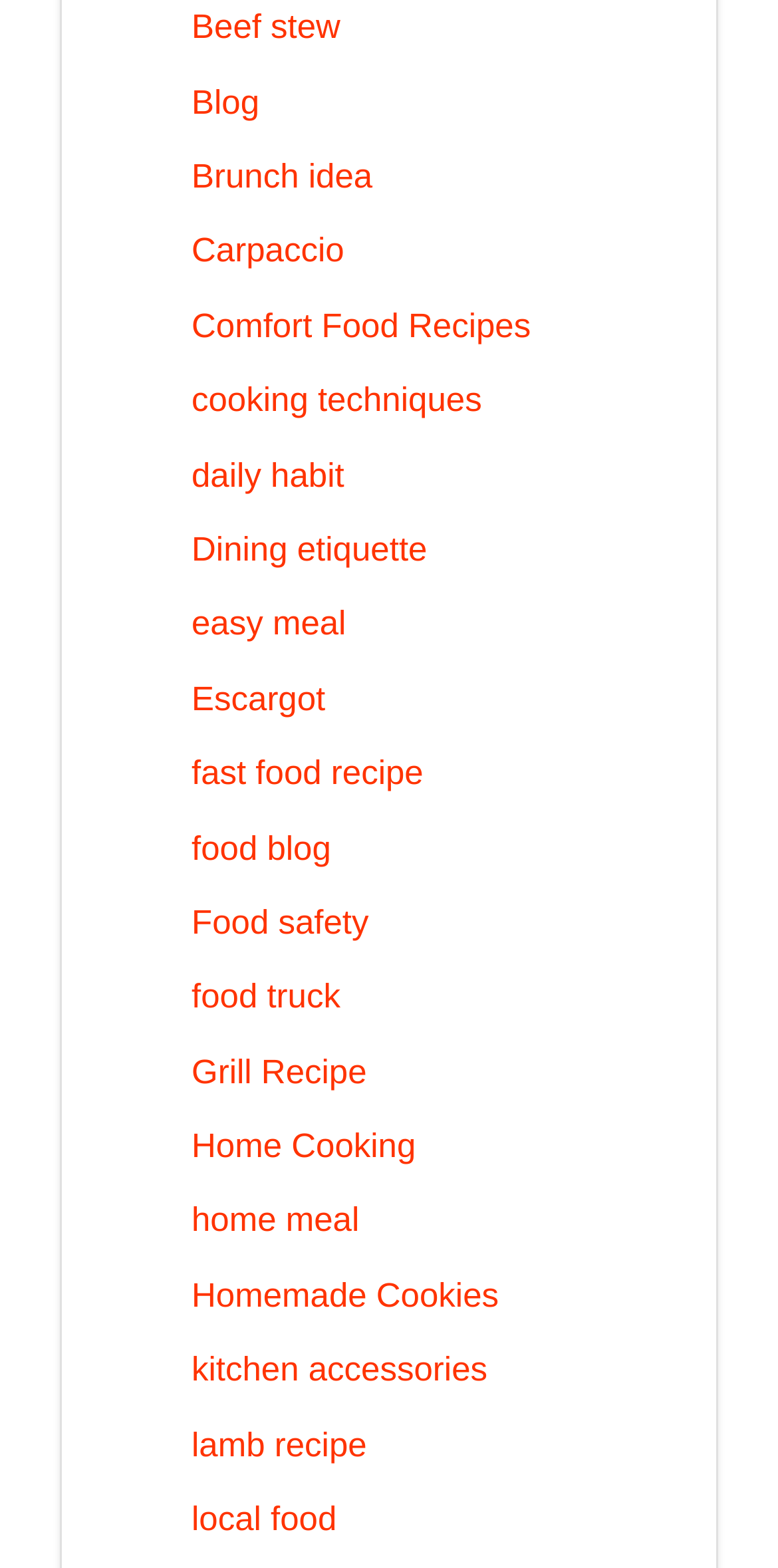What type of content is on this webpage?
Give a detailed explanation using the information visible in the image.

Based on the links provided on the webpage, such as 'Beef stew', 'Comfort Food Recipes', 'Grill Recipe', and 'Homemade Cookies', it appears that this webpage is focused on providing various food recipes and cooking-related content.